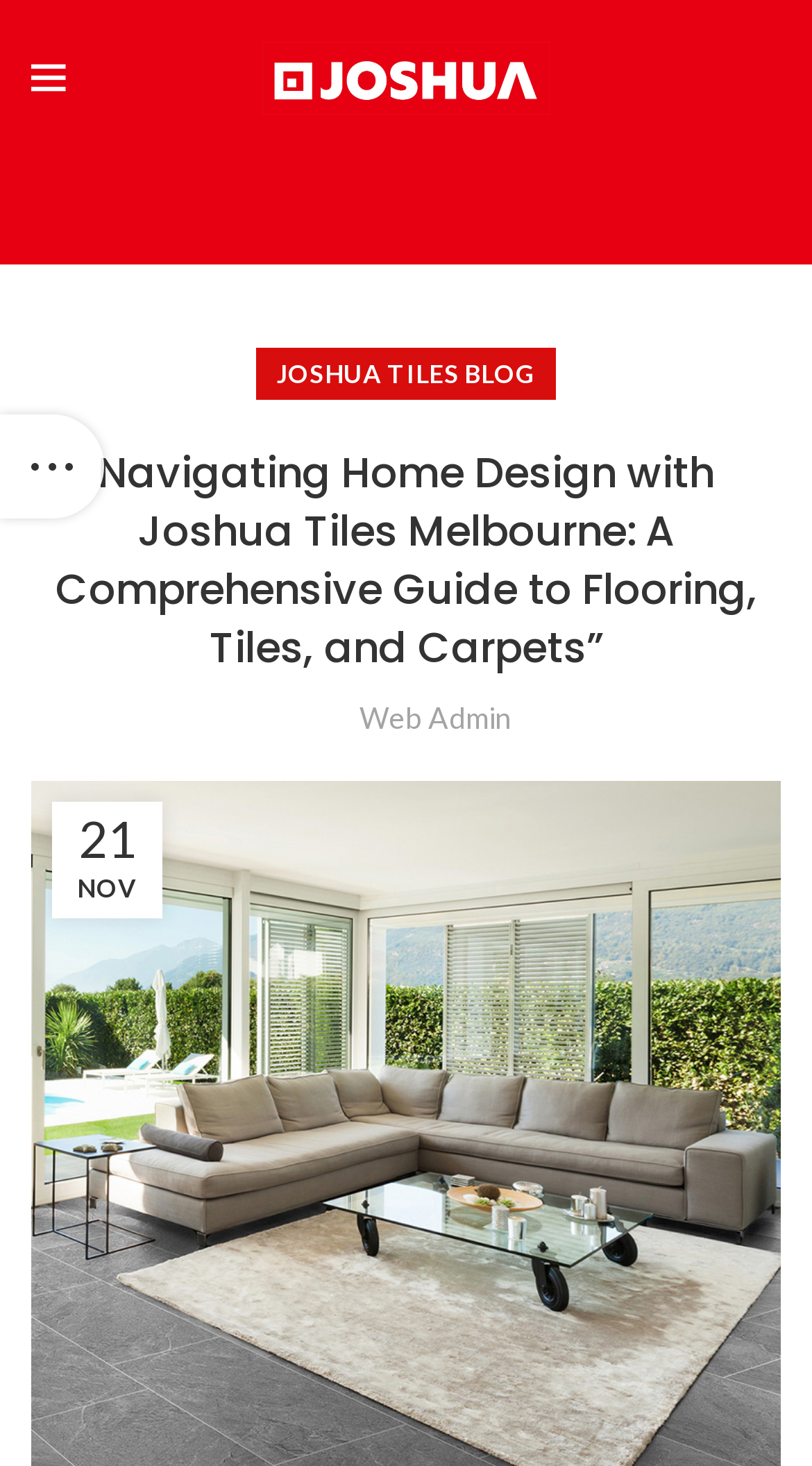What is the date of the blog post?
Based on the image, answer the question with a single word or brief phrase.

21 NOV